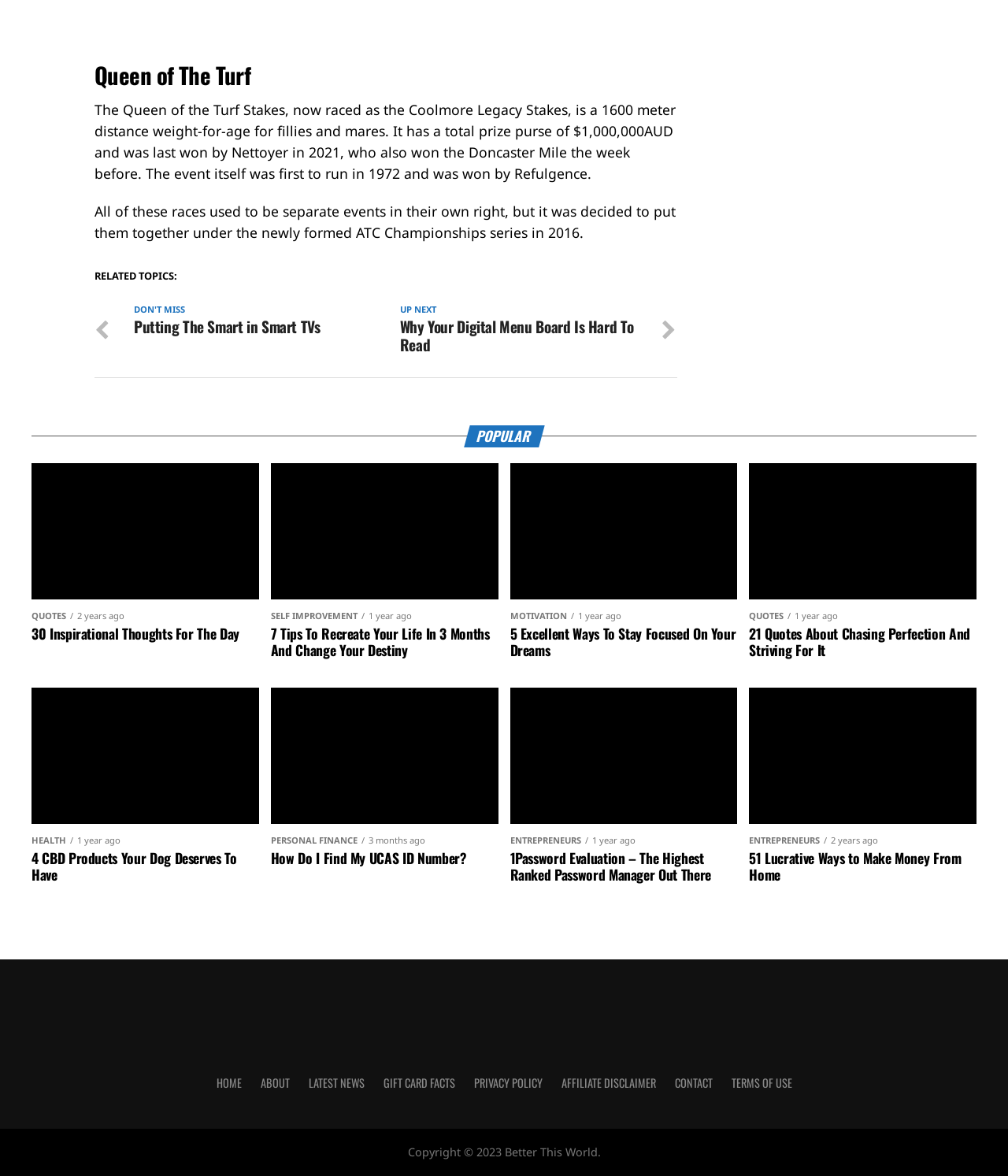Please provide a detailed answer to the question below by examining the image:
What is the name of the series that the Queen of the Turf Stakes is a part of?

The static text on the webpage mentions that the Queen of the Turf Stakes is part of the ATC Championships series, which was formed in 2016.